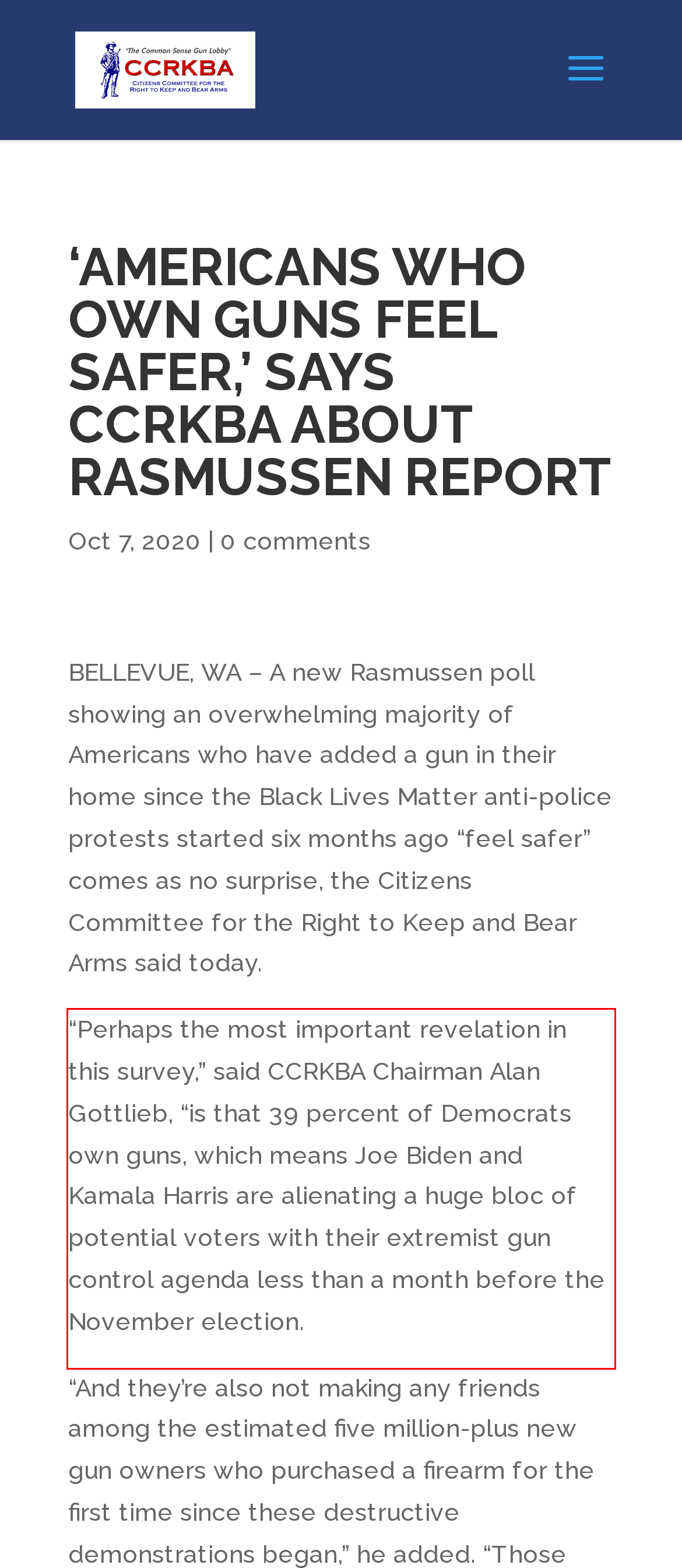Using the provided screenshot of a webpage, recognize and generate the text found within the red rectangle bounding box.

“Perhaps the most important revelation in this survey,” said CCRKBA Chairman Alan Gottlieb, “is that 39 percent of Democrats own guns, which means Joe Biden and Kamala Harris are alienating a huge bloc of potential voters with their extremist gun control agenda less than a month before the November election.